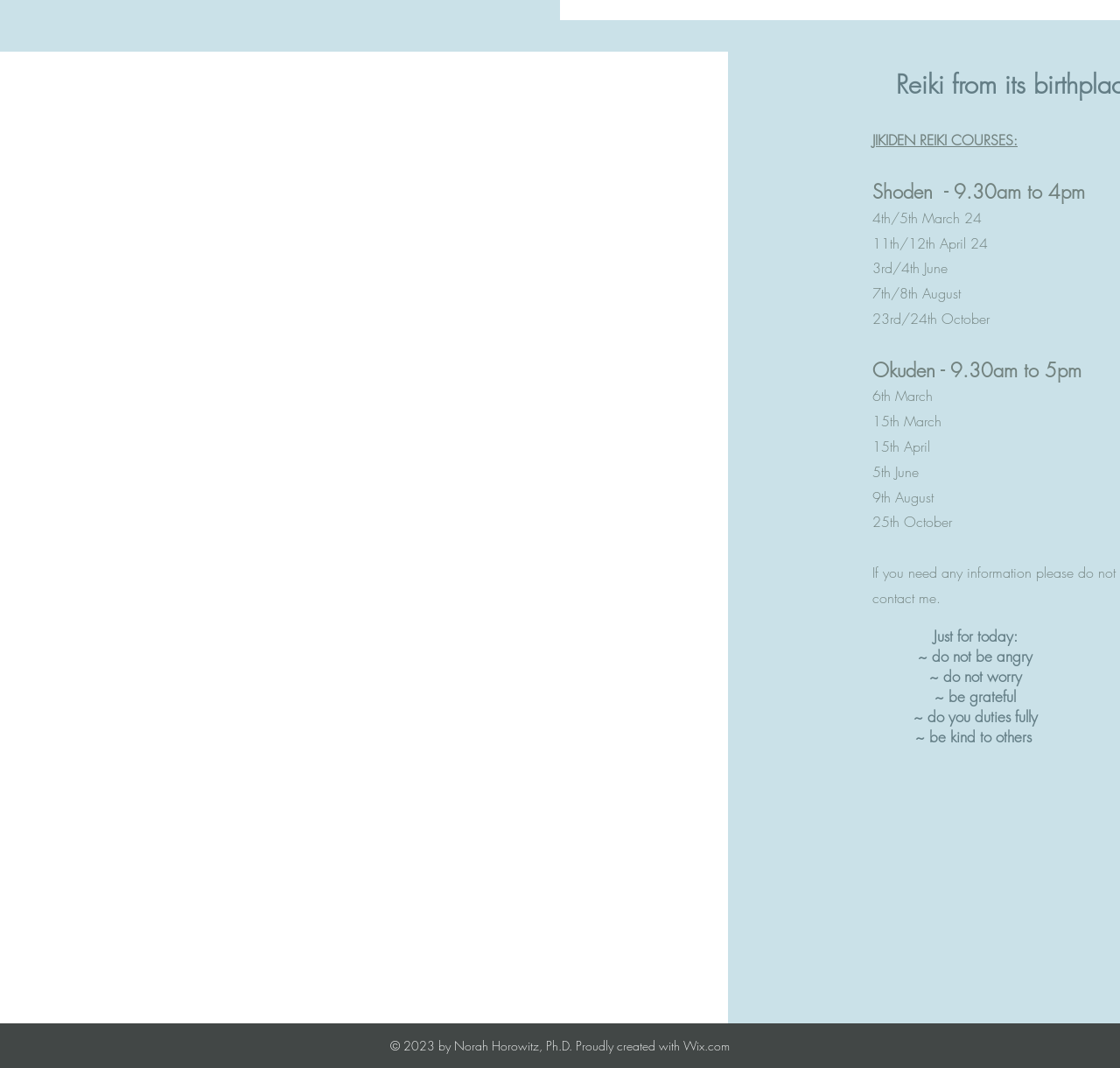How many Reiki principles are mentioned?
Look at the image and answer the question with a single word or phrase.

five